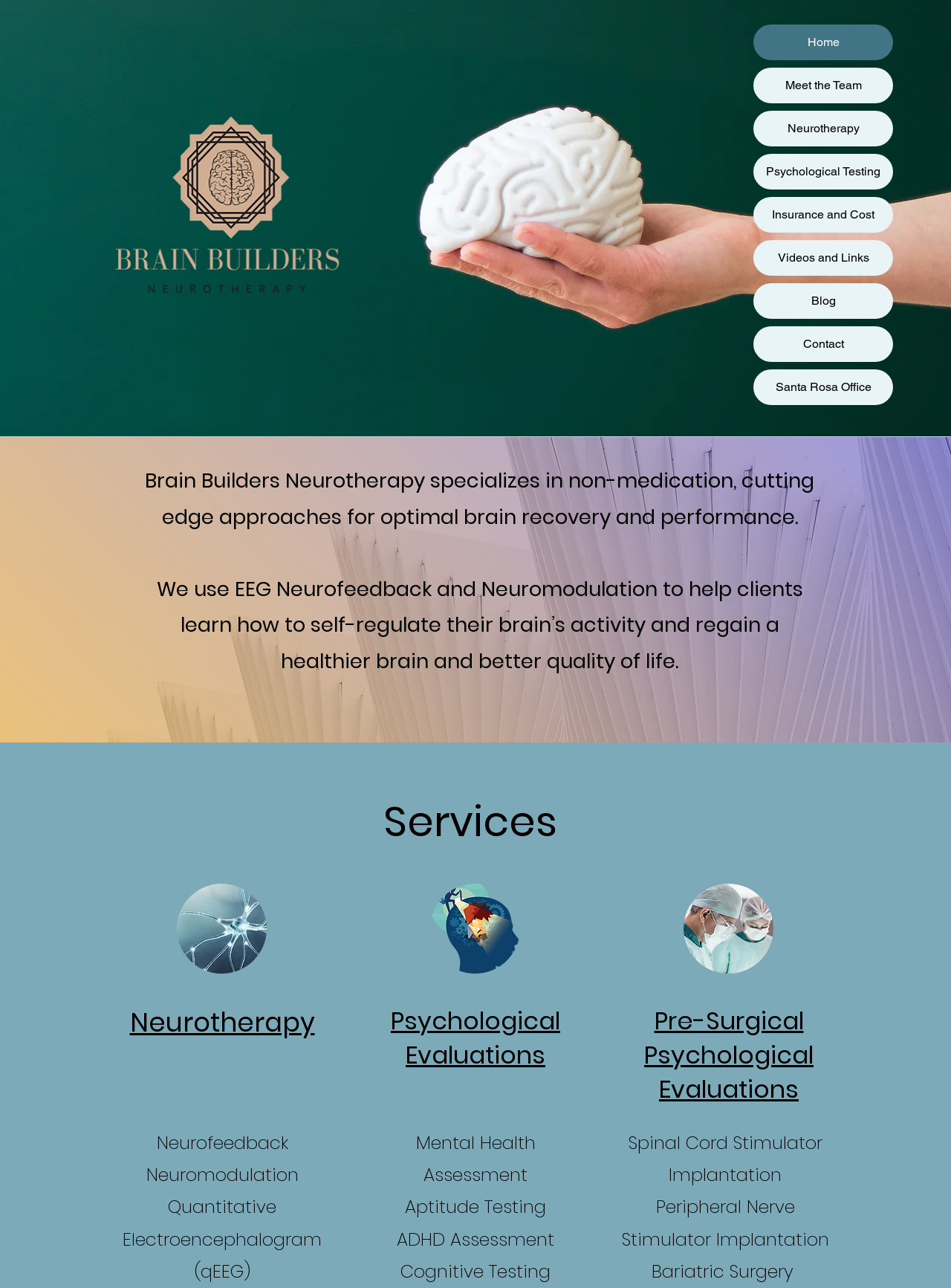Locate the coordinates of the bounding box for the clickable region that fulfills this instruction: "Read about Pre-Surgical Psychological Evaluations".

[0.677, 0.78, 0.855, 0.858]